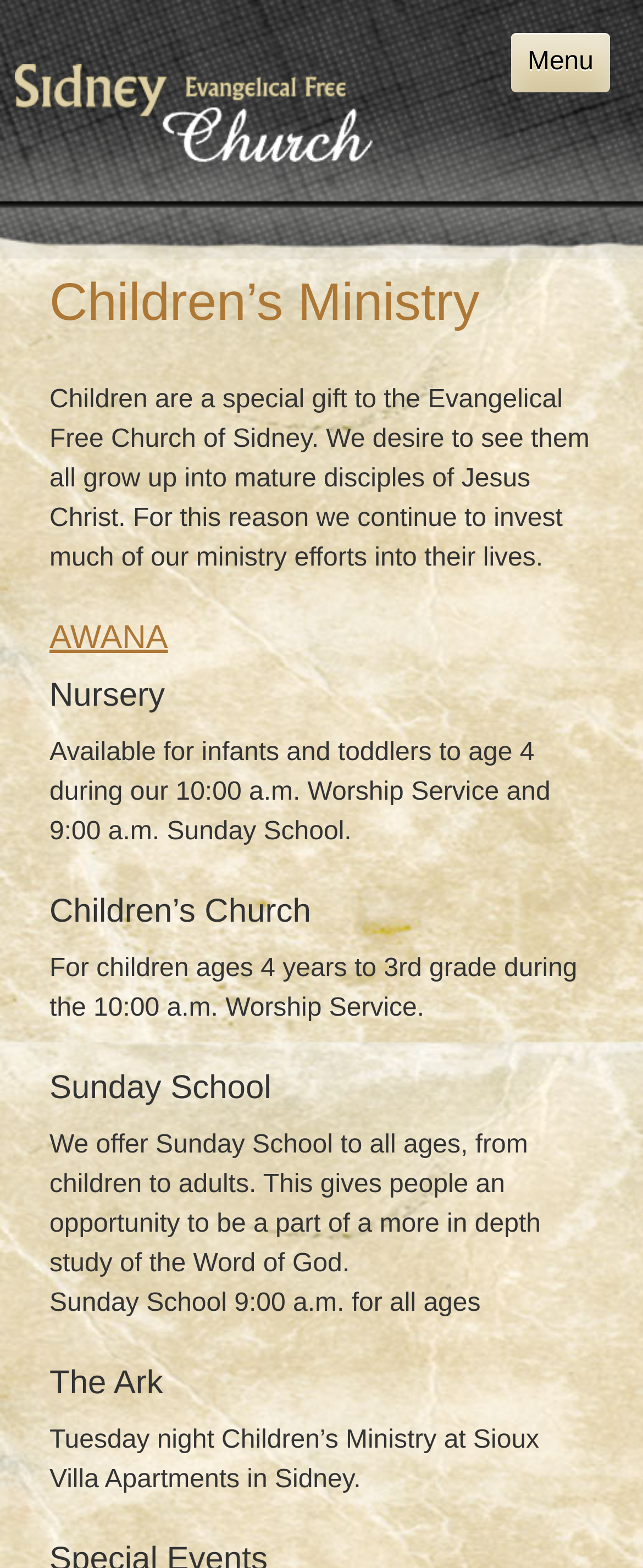Look at the image and answer the question in detail:
Where is The Ark ministry located?

I found the answer by looking at the StaticText element 'Tuesday night Children’s Ministry at Sioux Villa Apartments in Sidney.' which is a child element of the heading 'The Ark'.